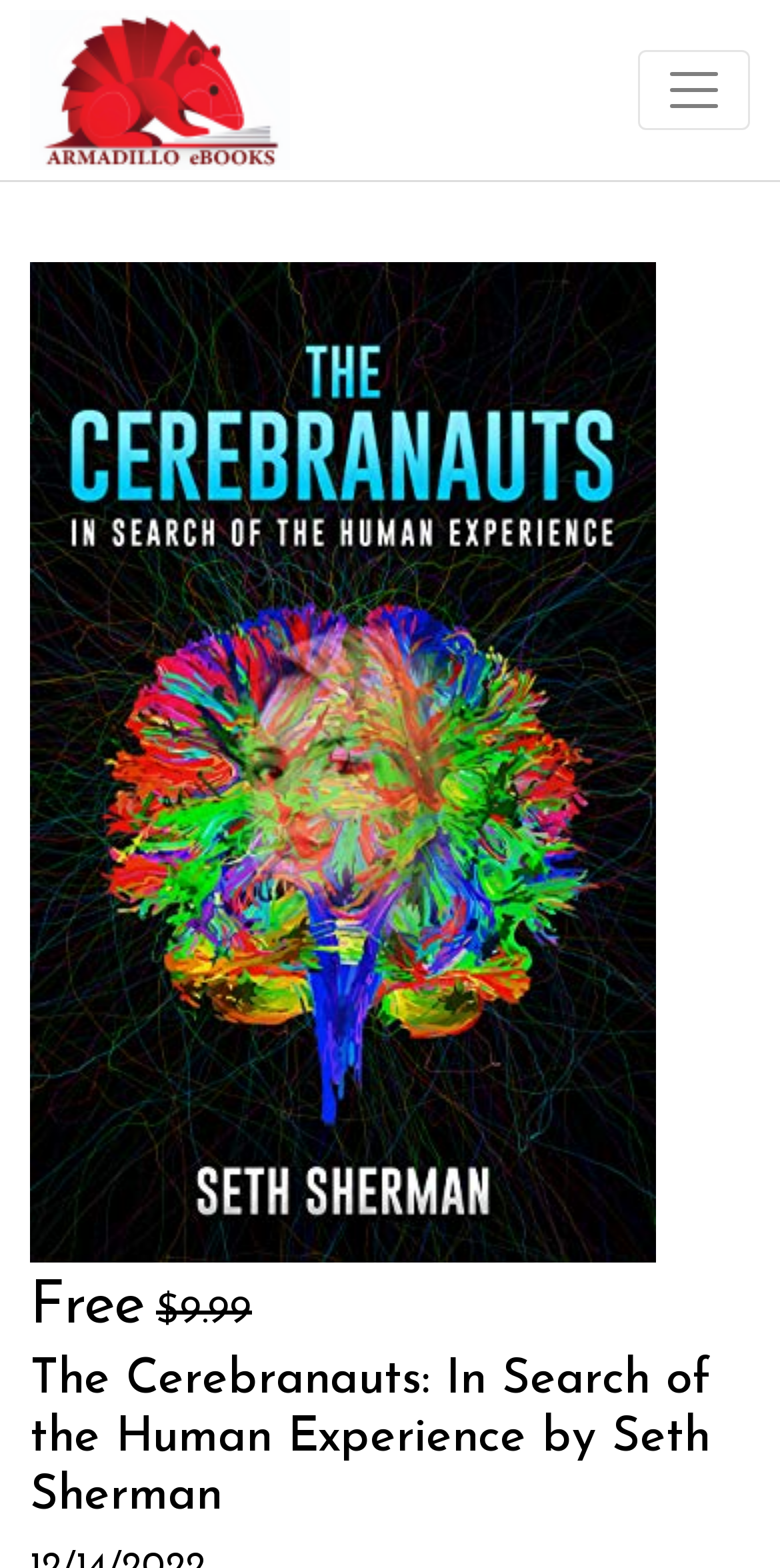Give a concise answer of one word or phrase to the question: 
What is the title of the book?

The Cerebranauts: In Search of the Human Experience